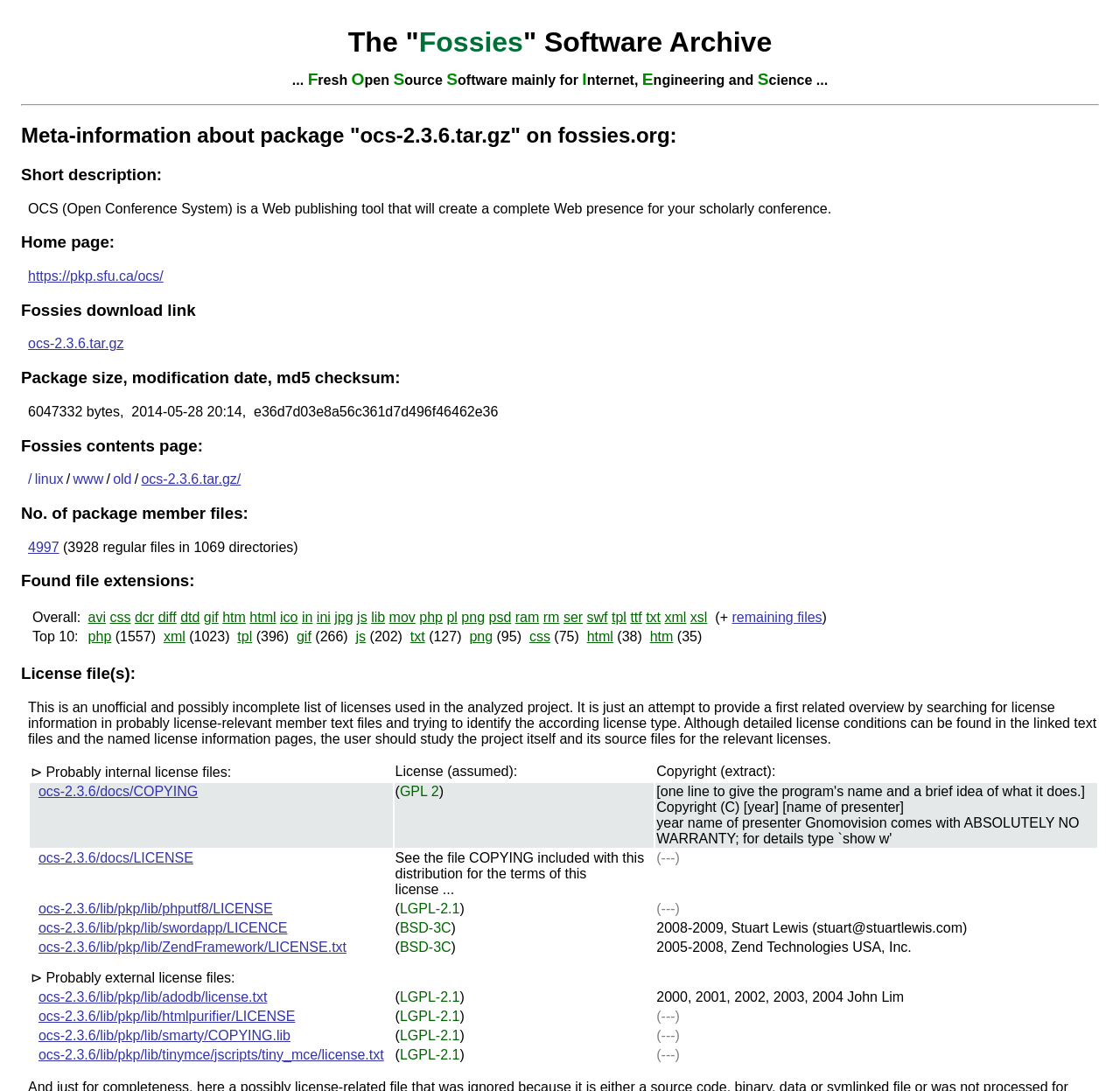What is the URL of the home page of OCS?
Analyze the image and deliver a detailed answer to the question.

The URL of the home page of OCS can be found in the section 'Home page:', which is a heading element. The corresponding link element contains the URL, which is 'https://pkp.sfu.ca/ocs/'.